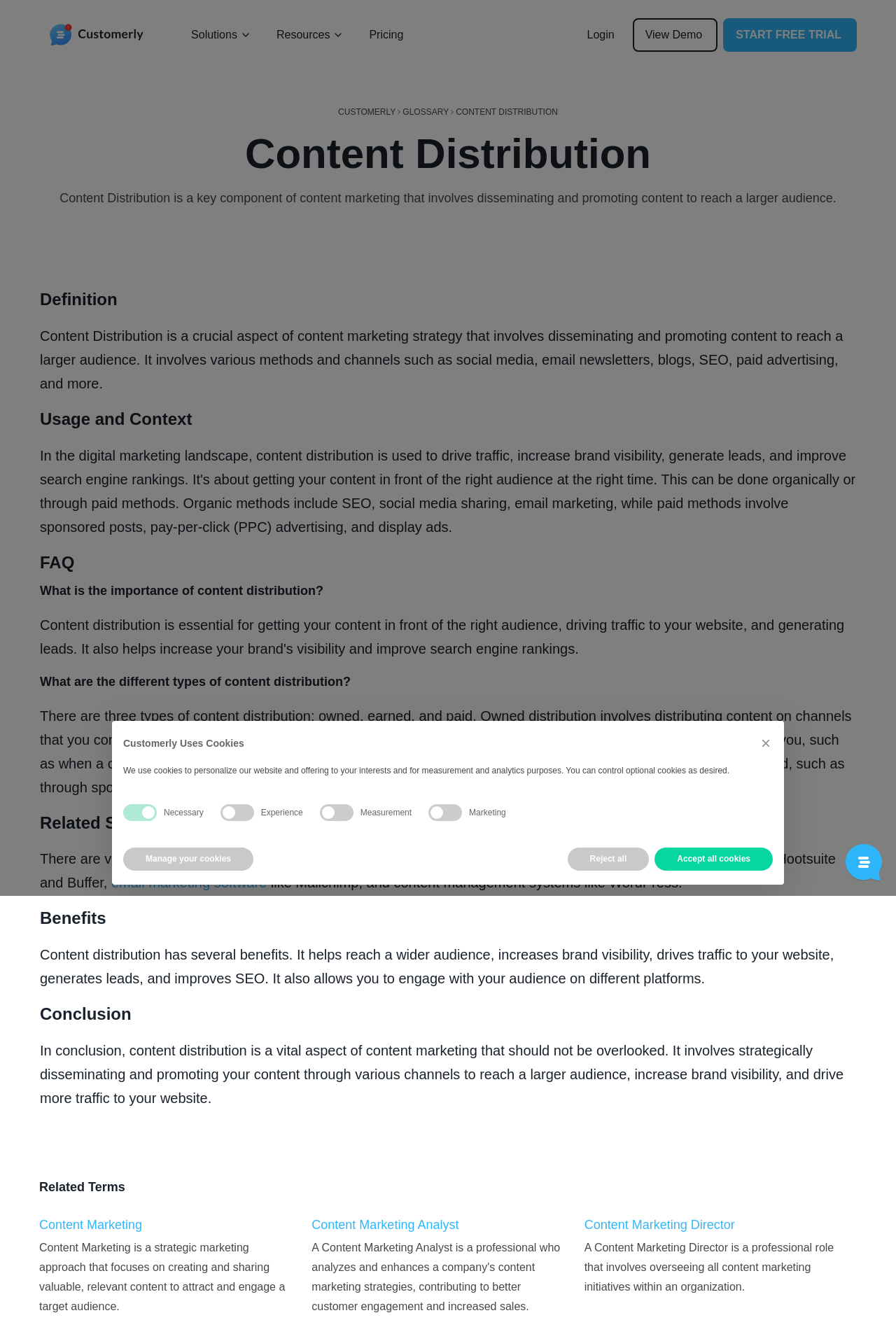What is a Content Marketing Director?
Examine the webpage screenshot and provide an in-depth answer to the question.

According to the webpage, a Content Marketing Director is a professional role that involves overseeing all content marketing initiatives within an organization. This role is responsible for strategically creating and sharing valuable, relevant content to attract and engage a target audience.